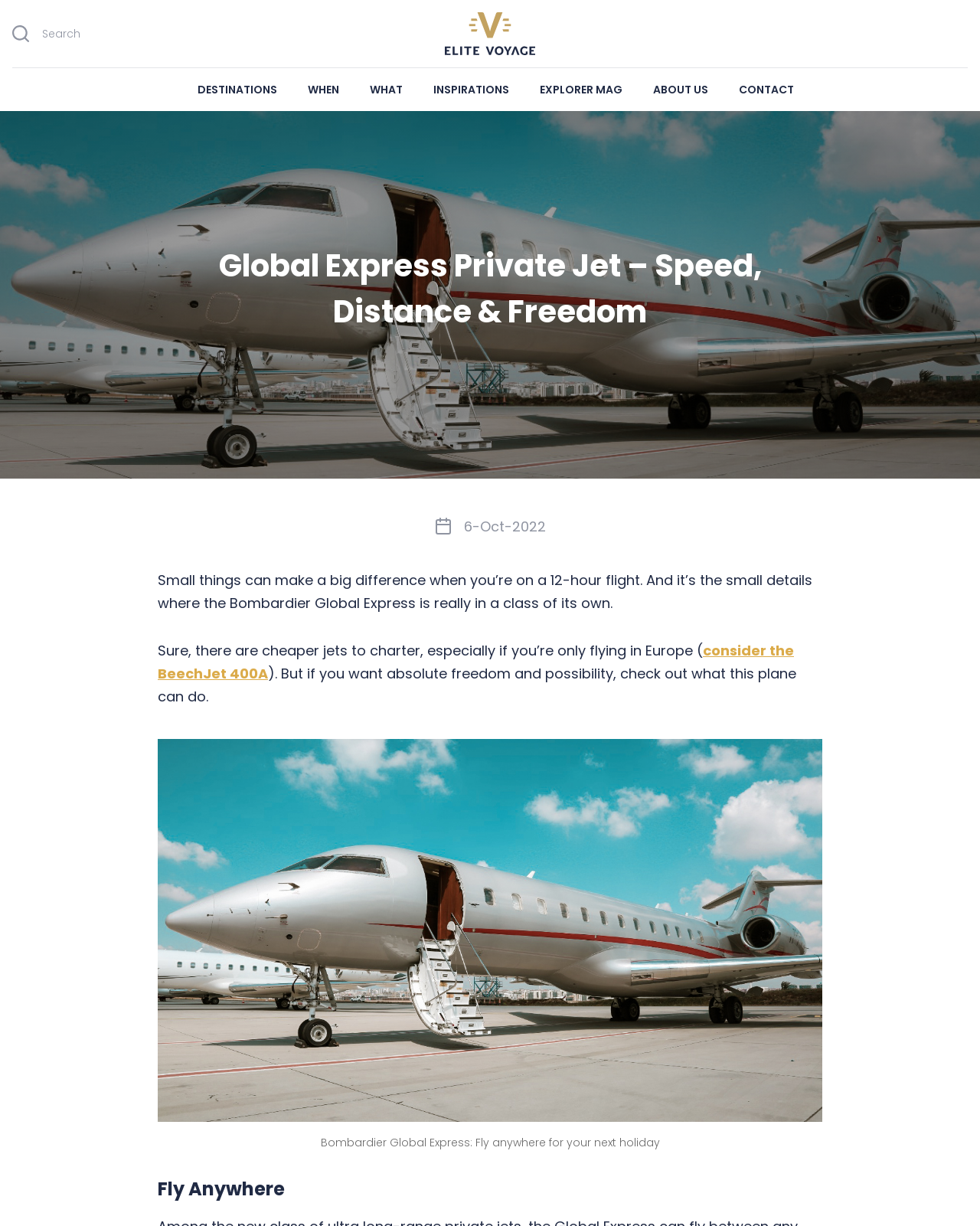Please identify the bounding box coordinates of the element I need to click to follow this instruction: "Explore DESTINATIONS".

[0.202, 0.066, 0.283, 0.081]